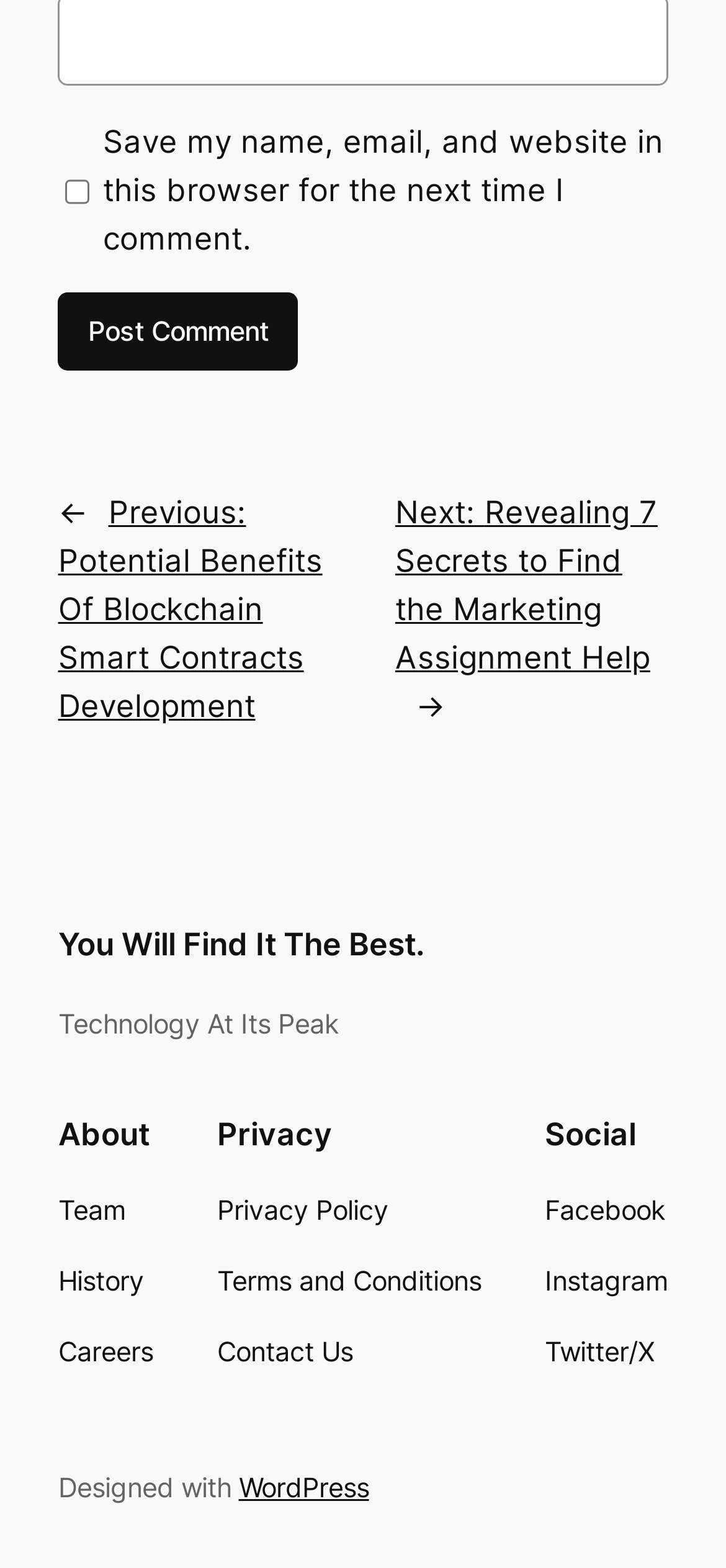What is the purpose of the checkbox?
Give a detailed and exhaustive answer to the question.

The checkbox is located at the top of the page with the label 'Save my name, email, and website in this browser for the next time I comment.' This suggests that its purpose is to save the user's comment information for future use.